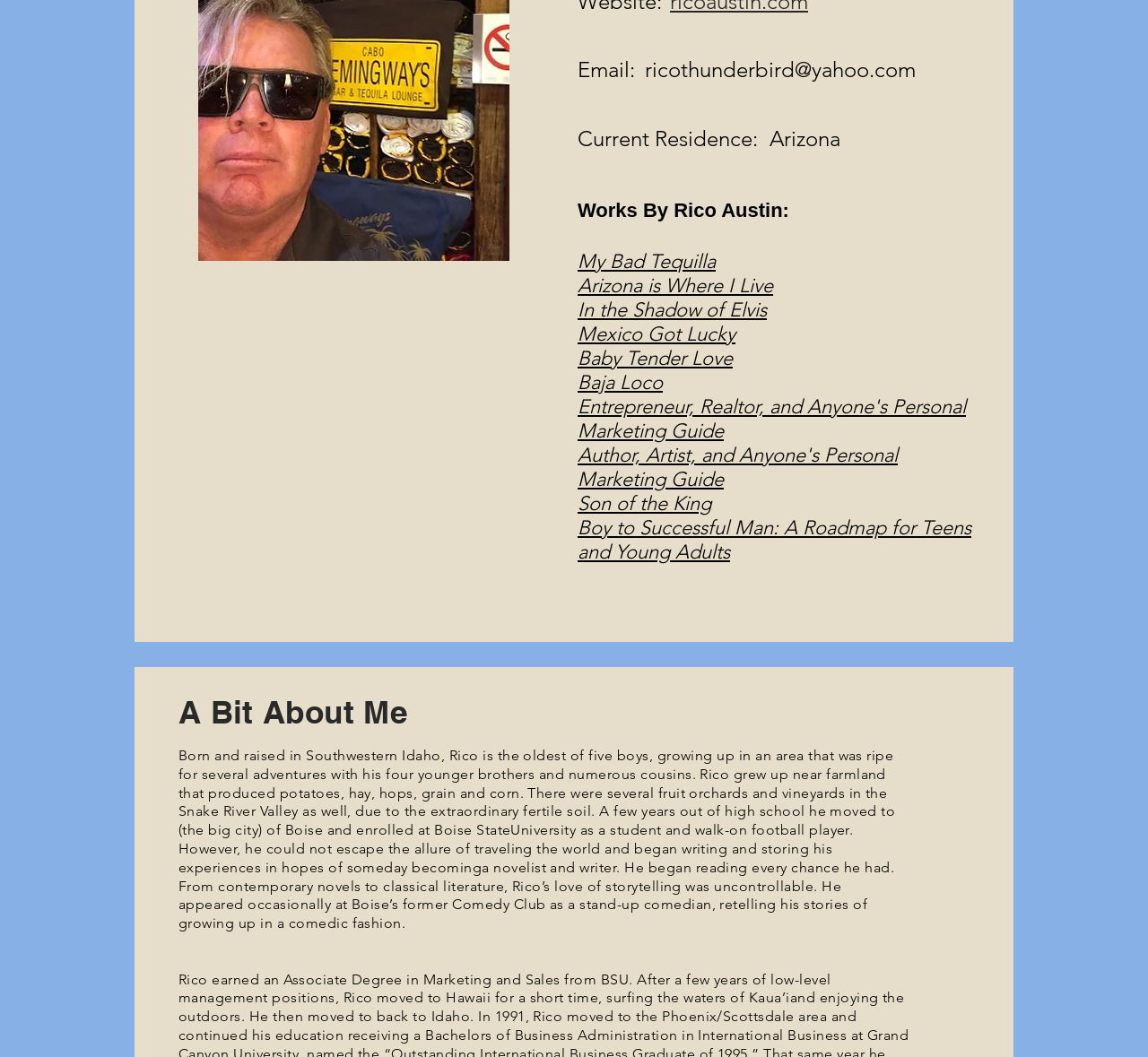Using the element description: "Mexico Got Lucky", determine the bounding box coordinates. The coordinates should be in the format [left, top, right, bottom], with values between 0 and 1.

[0.503, 0.304, 0.641, 0.327]